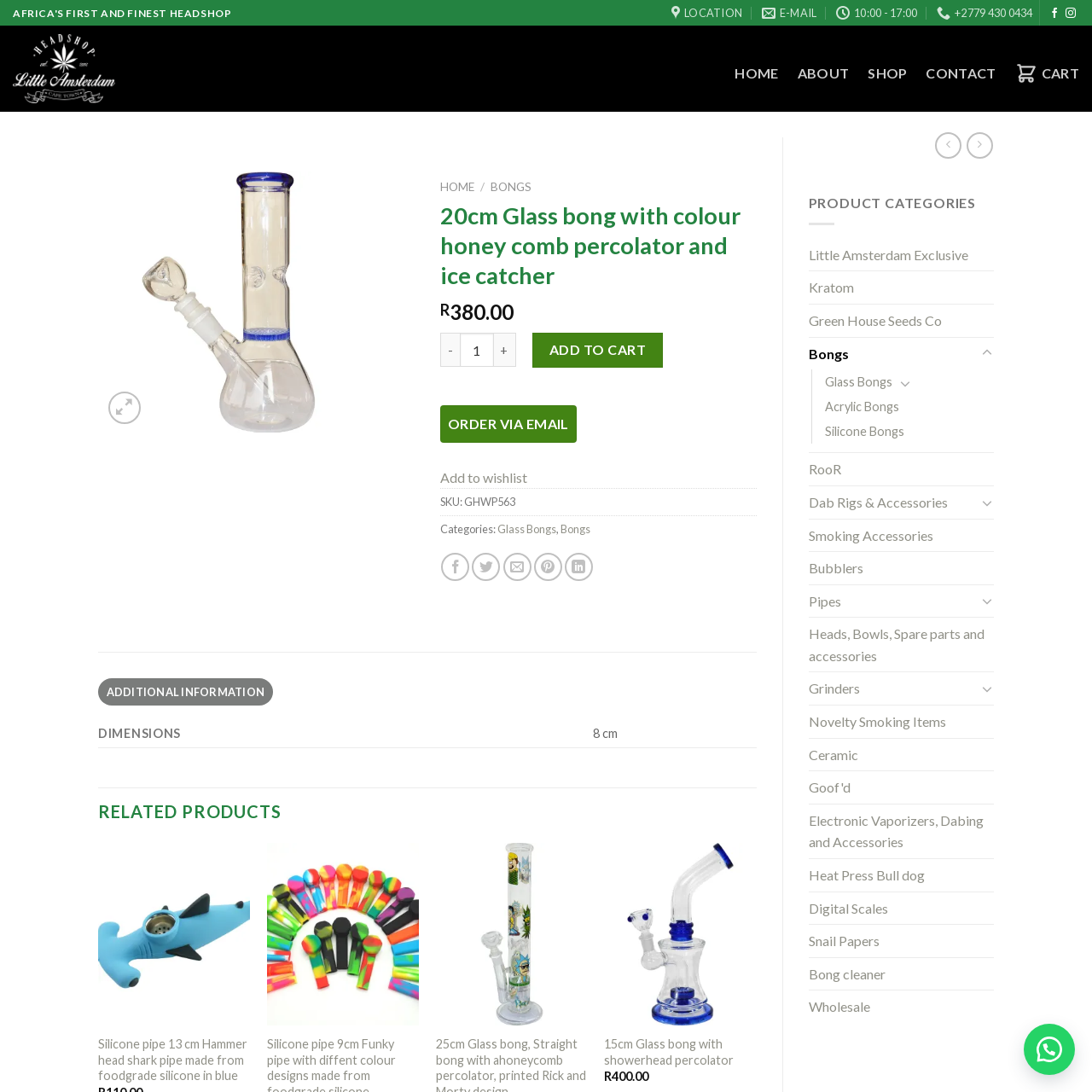What is the price of the 20cm Glass bong?
Look at the image and respond with a one-word or short-phrase answer.

R380.00